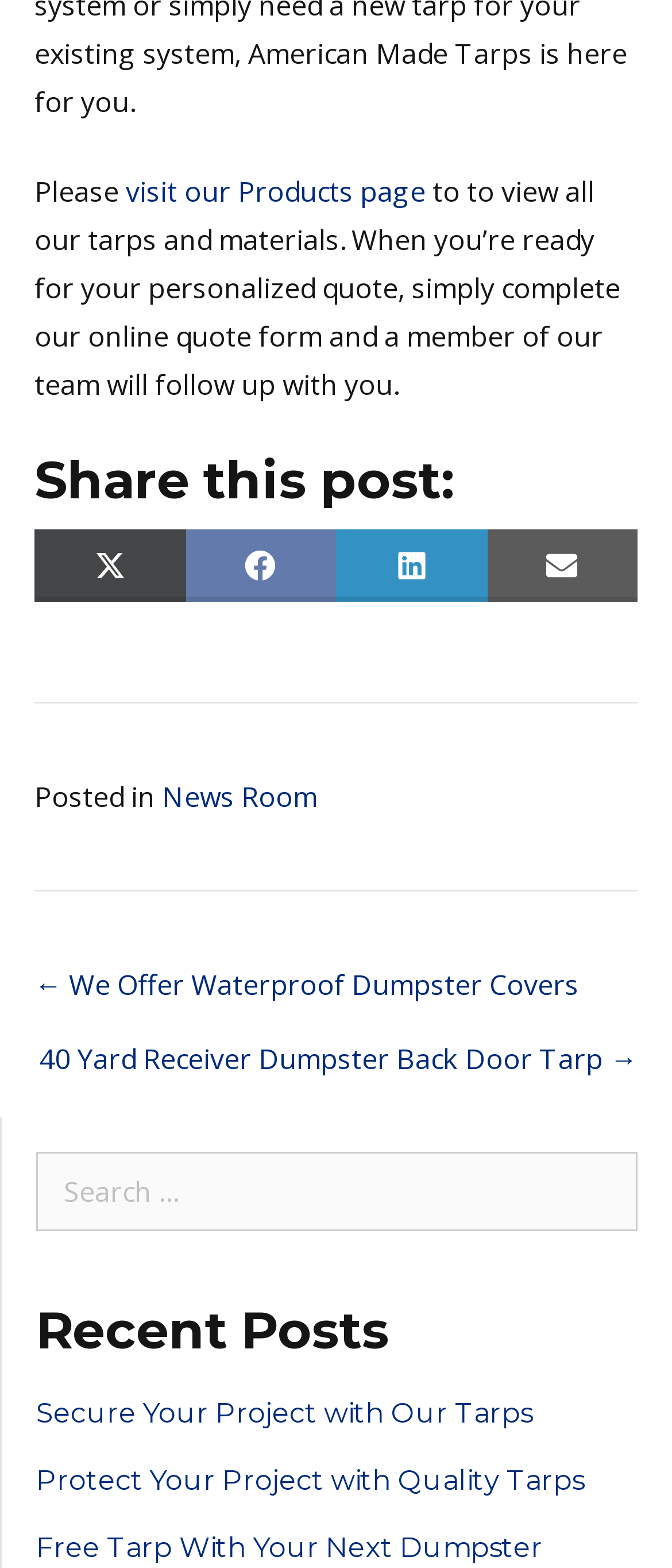Provide the bounding box coordinates in the format (top-left x, top-left y, bottom-right x, bottom-right y). All values are floating point numbers between 0 and 1. Determine the bounding box coordinate of the UI element described as: Share on X (Twitter)

[0.051, 0.337, 0.276, 0.383]